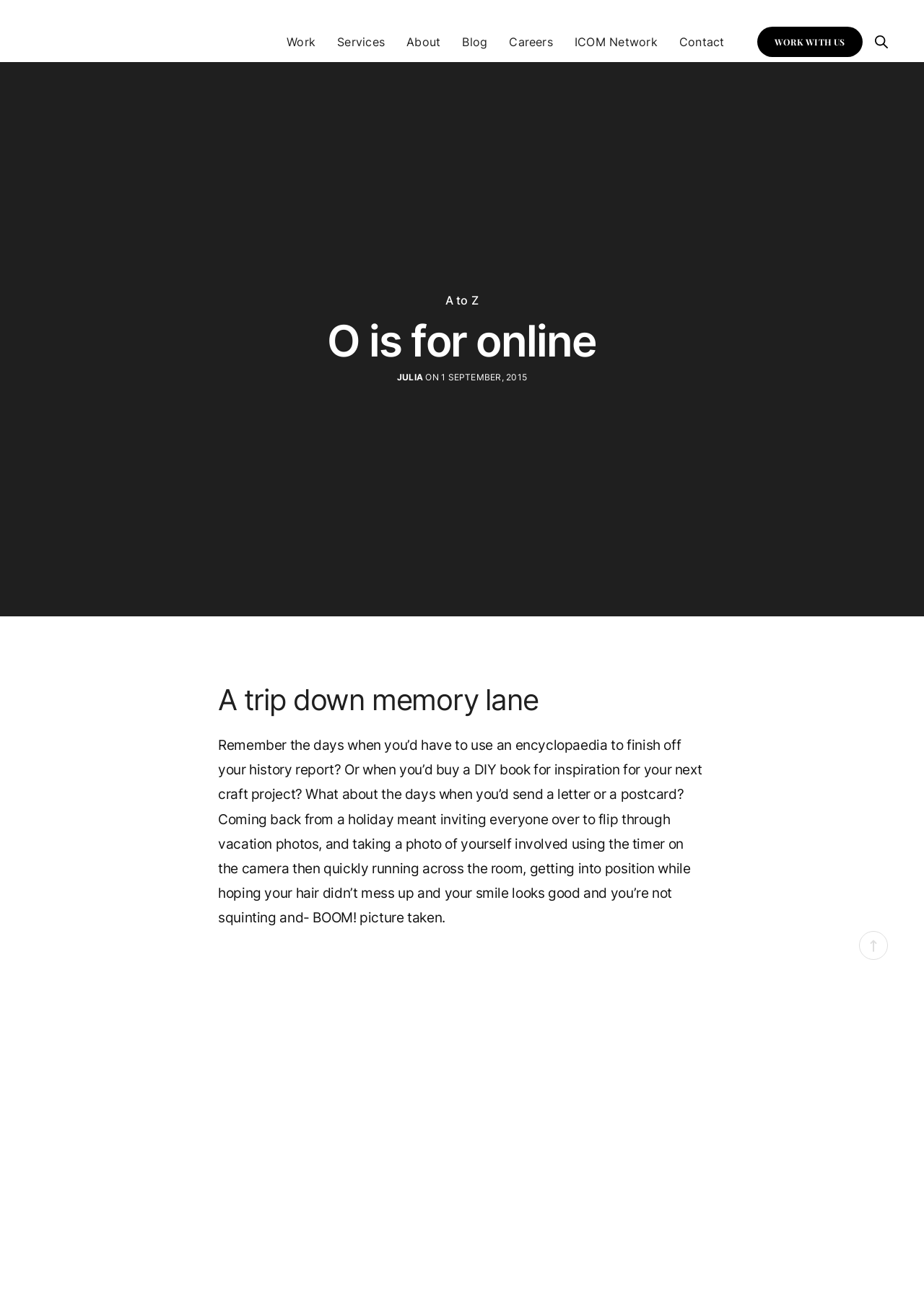Provide the text content of the webpage's main heading.

O is for online